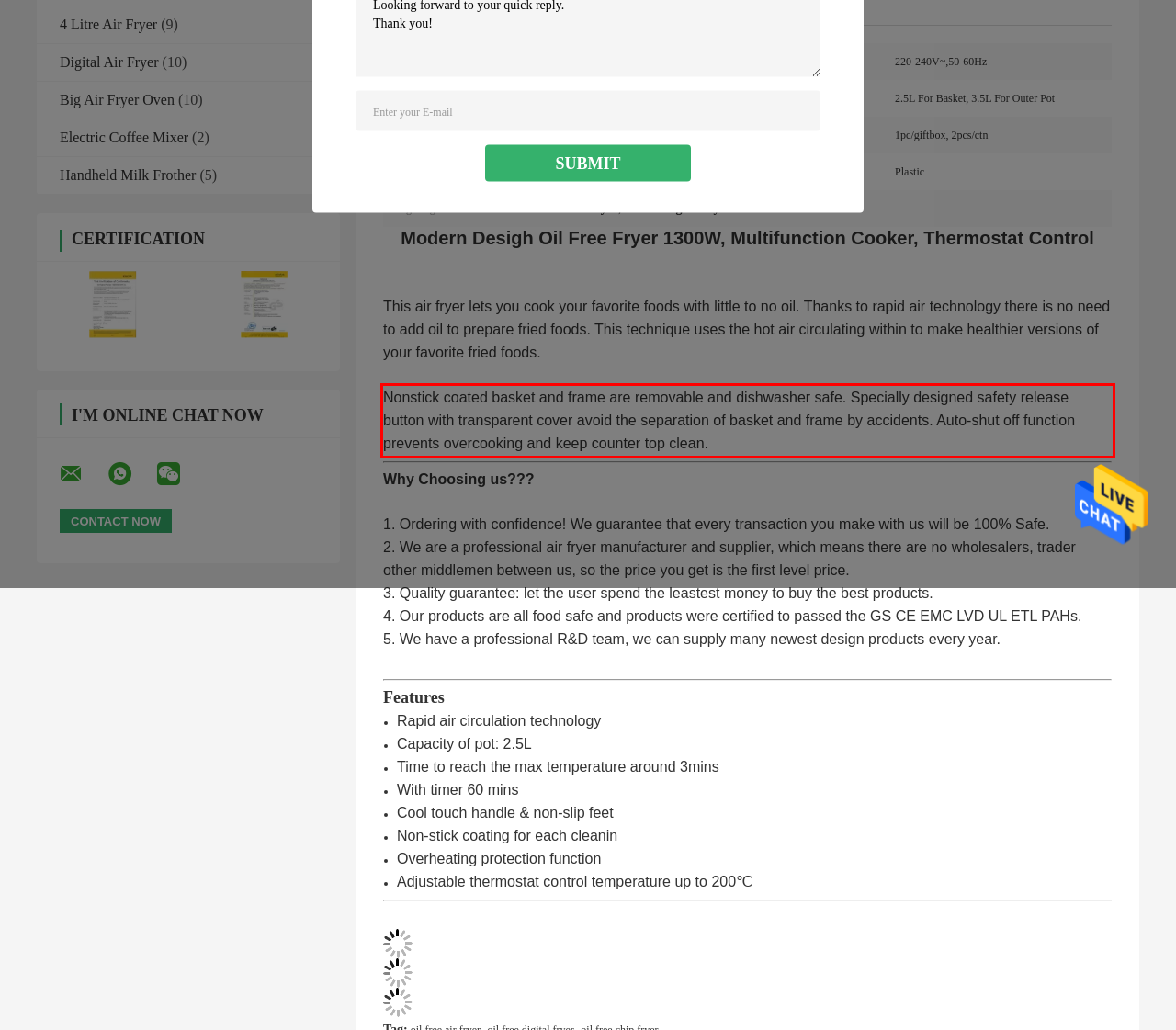Please identify and extract the text from the UI element that is surrounded by a red bounding box in the provided webpage screenshot.

Nonstick coated basket and frame are removable and dishwasher safe. Specially designed safety release button with transparent cover avoid the separation of basket and frame by accidents. Auto-shut off function prevents overcooking and keep counter top clean.